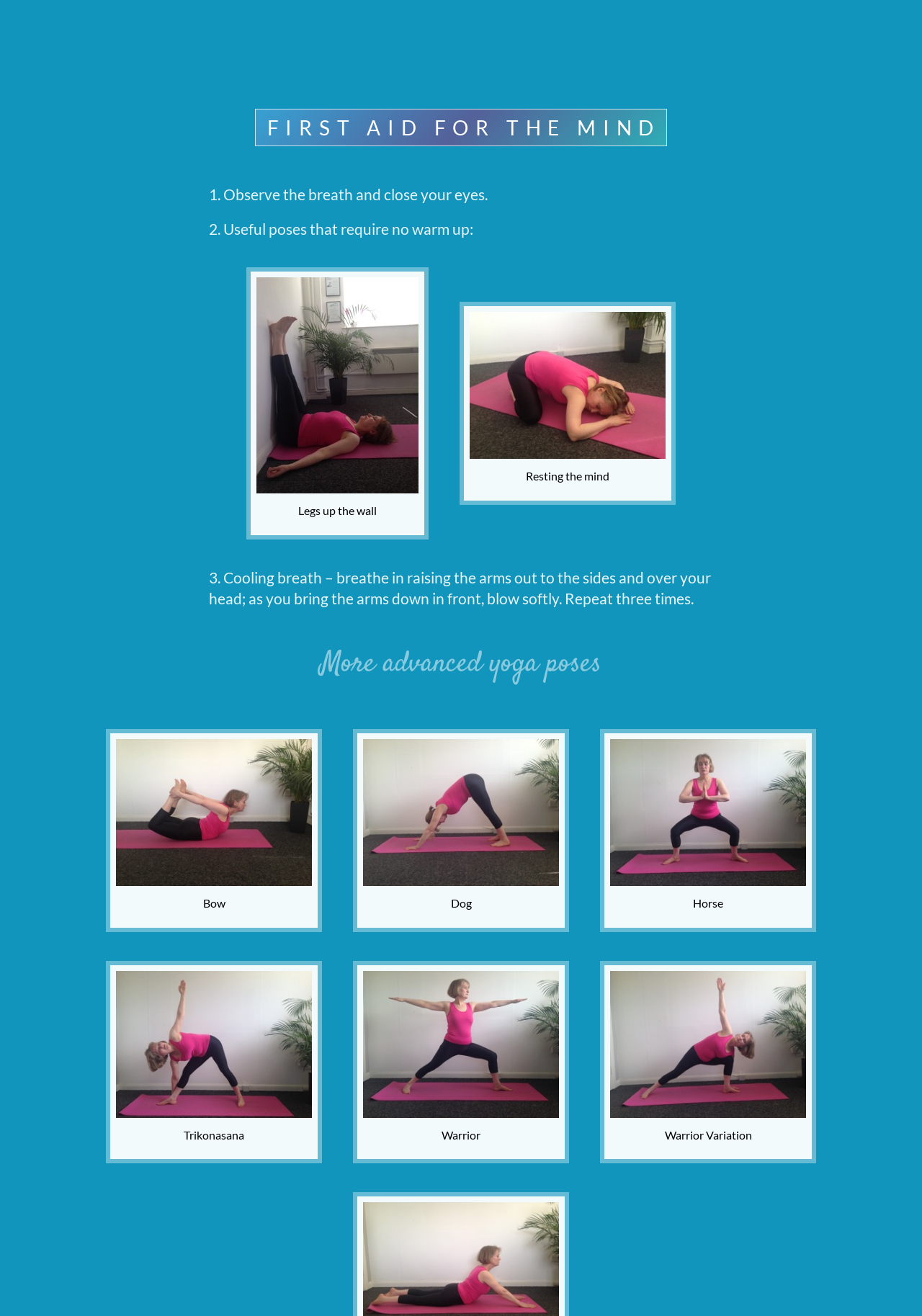Please locate the clickable area by providing the bounding box coordinates to follow this instruction: "View 'Constructive rest'".

[0.509, 0.237, 0.722, 0.348]